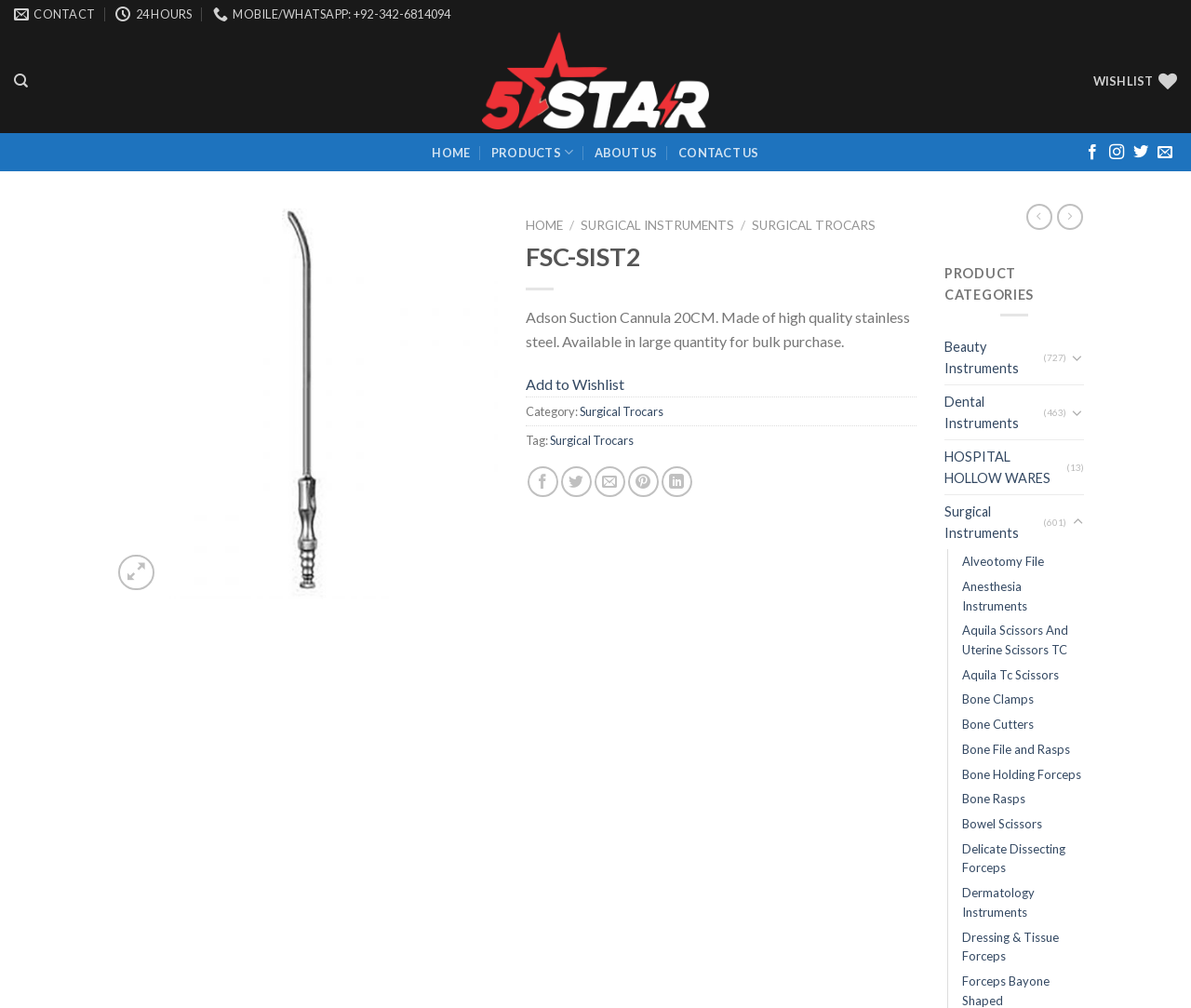What is the category of the product 'Adson Suction Cannula 20CM'?
Answer the question in a detailed and comprehensive manner.

The category of the product 'Adson Suction Cannula 20CM' can be found in the link element with the text 'Surgical Trocars' which is located below the product description.